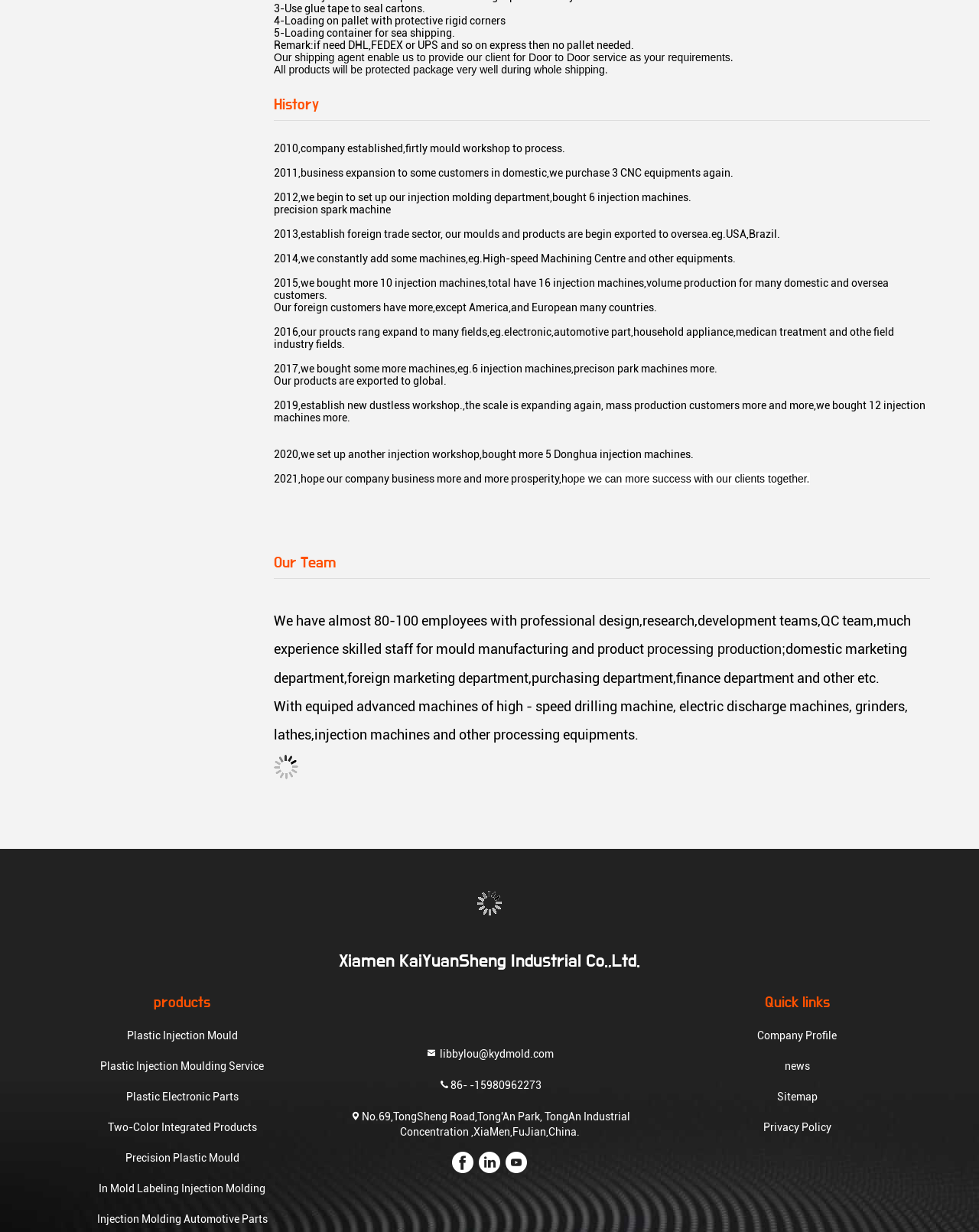Identify the bounding box coordinates for the region to click in order to carry out this instruction: "Click the 'Xiamen KaiYuanSheng Industrial Co.,Ltd.' link". Provide the coordinates using four float numbers between 0 and 1, formatted as [left, top, right, bottom].

[0.0, 0.723, 1.0, 0.753]